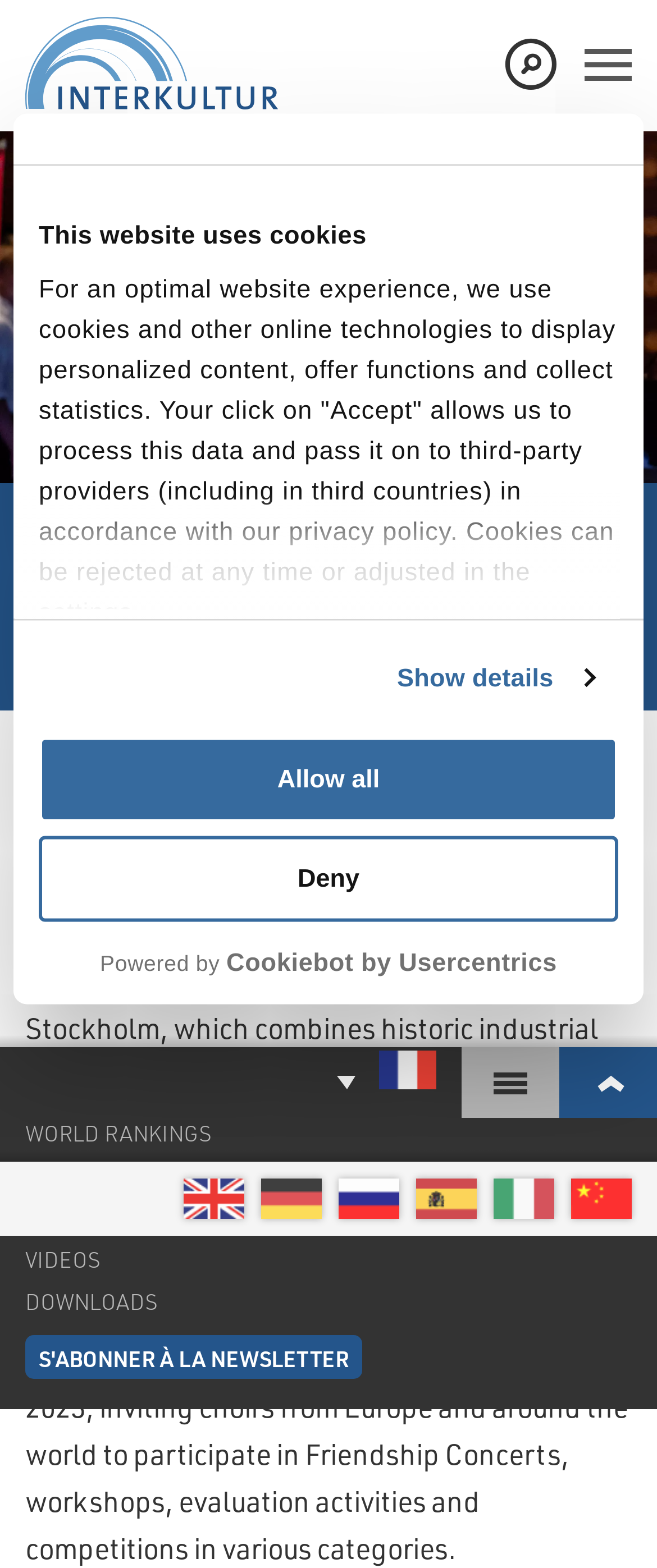Find the bounding box of the UI element described as: "WORLD CHOIR GAMES". The bounding box coordinates should be given as four float values between 0 and 1, i.e., [left, top, right, bottom].

[0.038, 0.682, 0.962, 0.709]